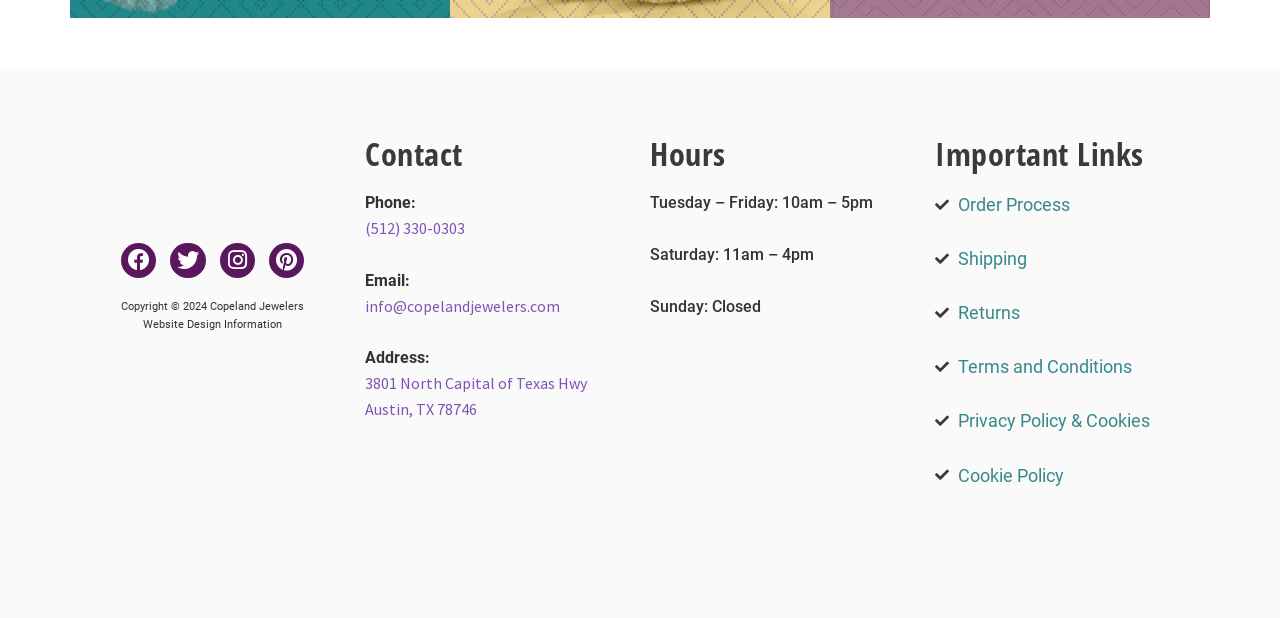Determine the bounding box coordinates of the clickable element necessary to fulfill the instruction: "Check the hours of operation". Provide the coordinates as four float numbers within the 0 to 1 range, i.e., [left, top, right, bottom].

[0.508, 0.312, 0.682, 0.343]